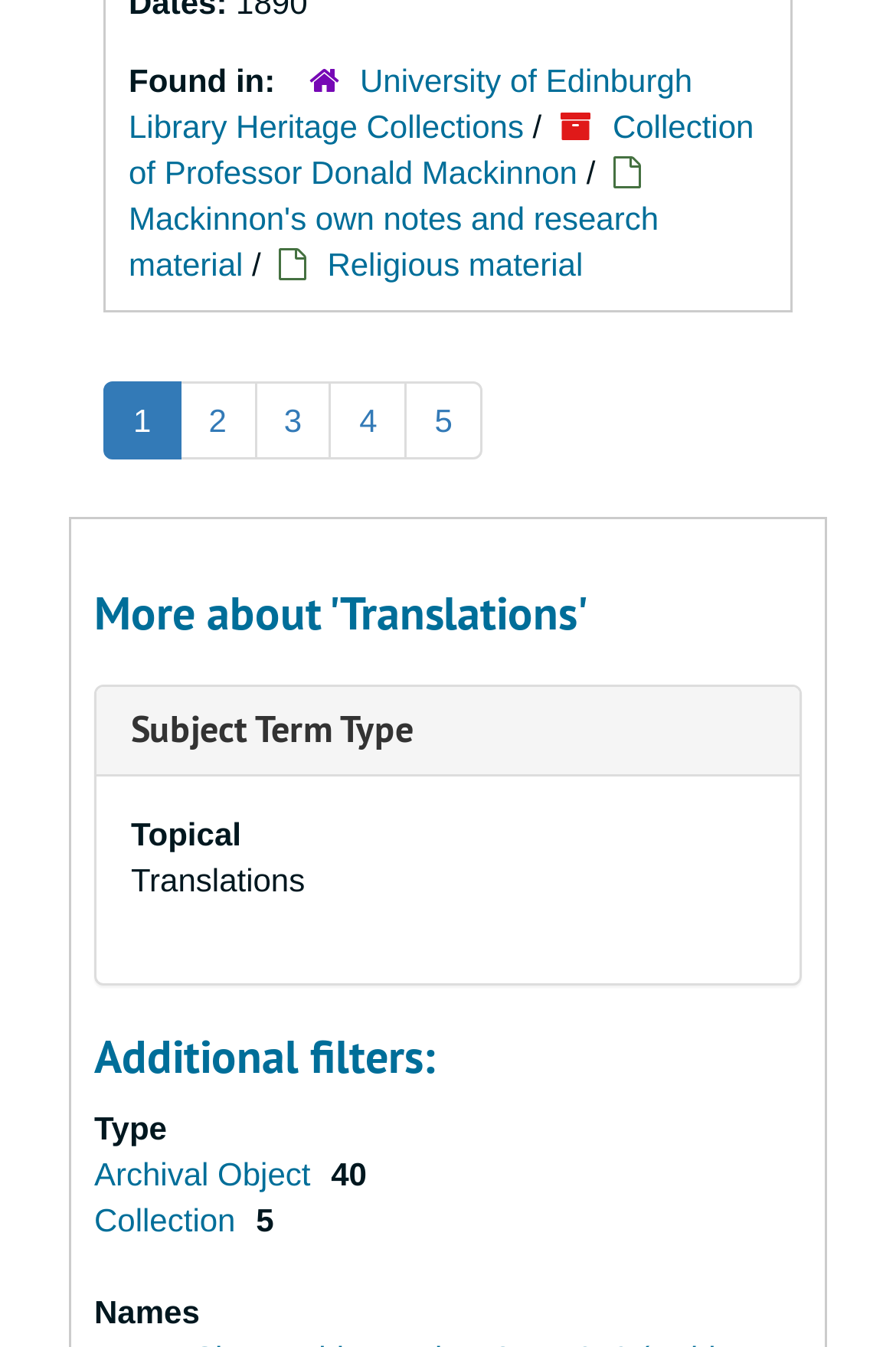Please provide a comprehensive response to the question based on the details in the image: What is the name of the library?

The answer can be found in the link 'University of Edinburgh Library Heritage Collections' which is located at the top of the webpage, indicating that the webpage is related to the University of Edinburgh Library.